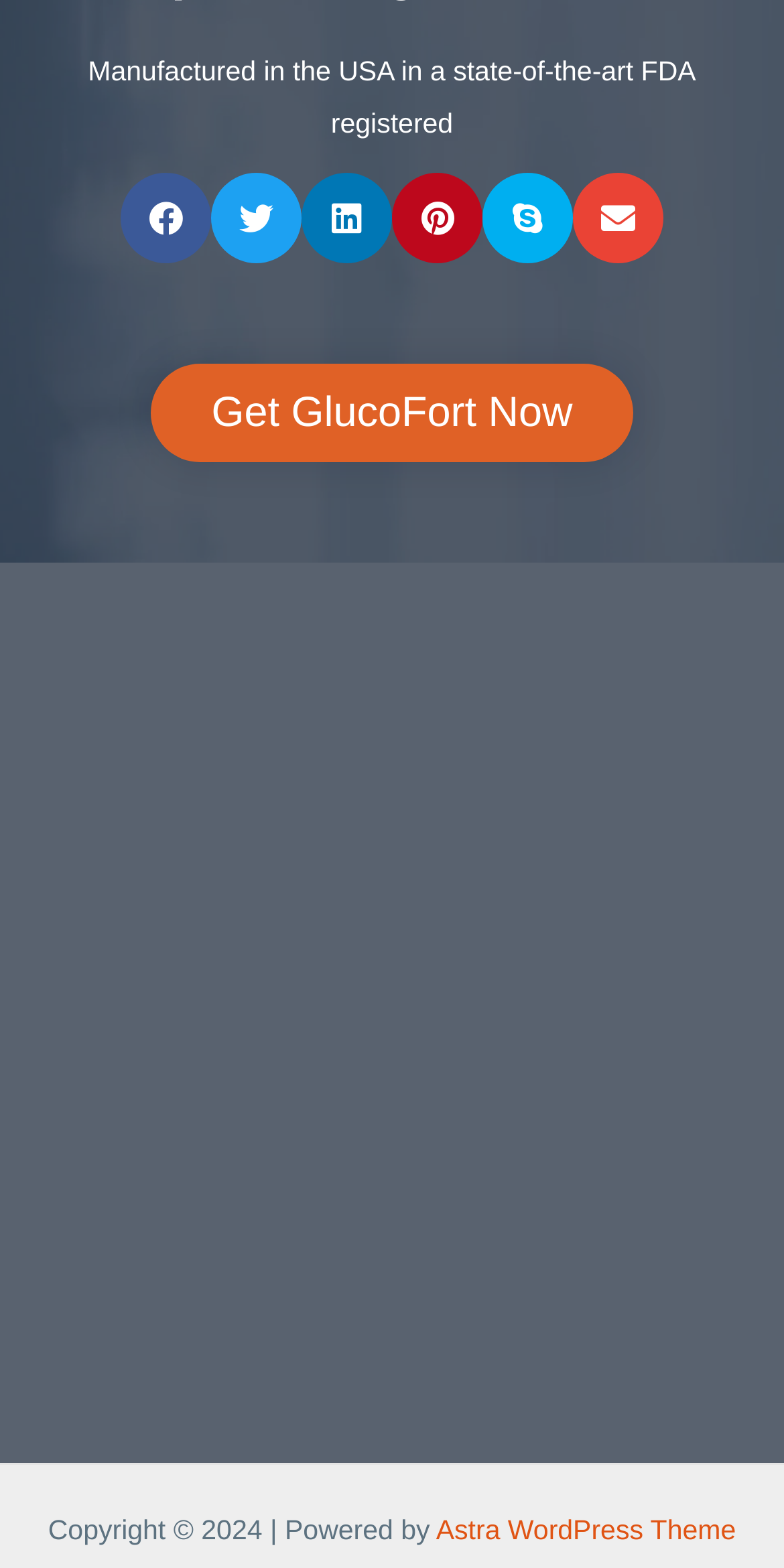Using the information in the image, give a detailed answer to the following question: What is the theme used to power the webpage?

I found the 'Powered by' text at the bottom of the webpage, followed by a link to 'Astra WordPress Theme', which indicates the theme used to power the webpage.